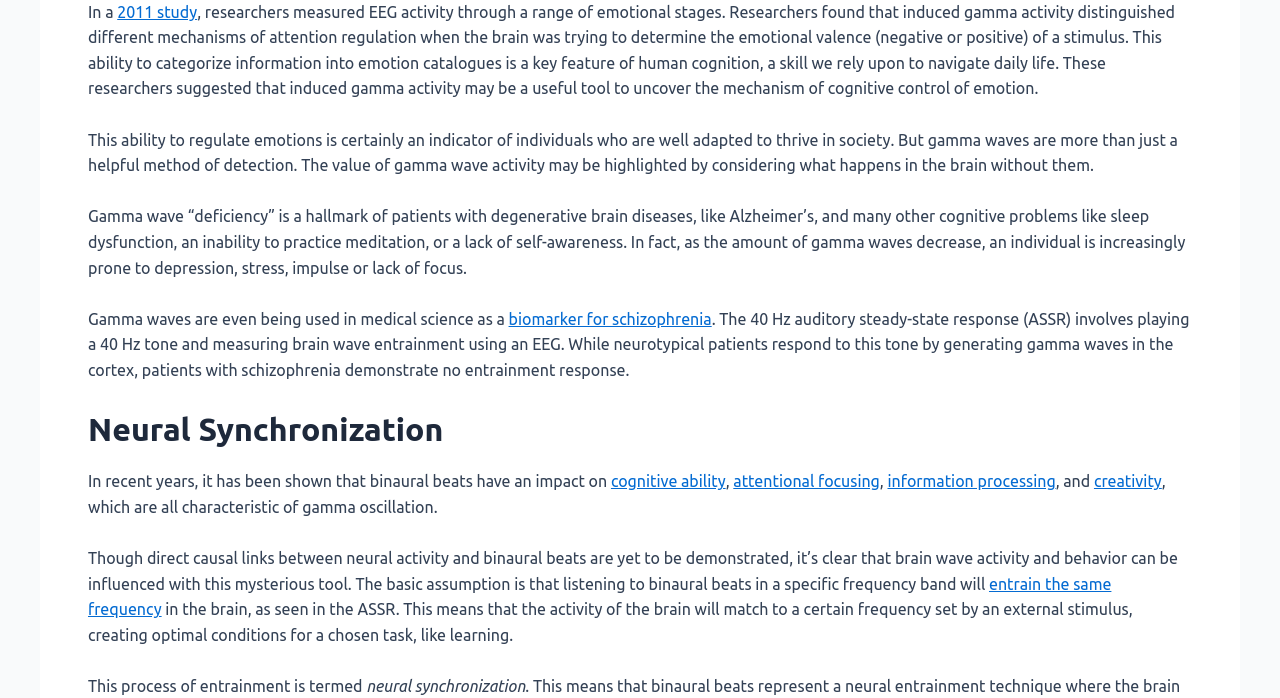What is the topic of the webpage?
Look at the webpage screenshot and answer the question with a detailed explanation.

Based on the content of the webpage, it appears to be discussing gamma waves and their role in cognitive control of emotions, neural synchronization, and their potential applications in medical science.